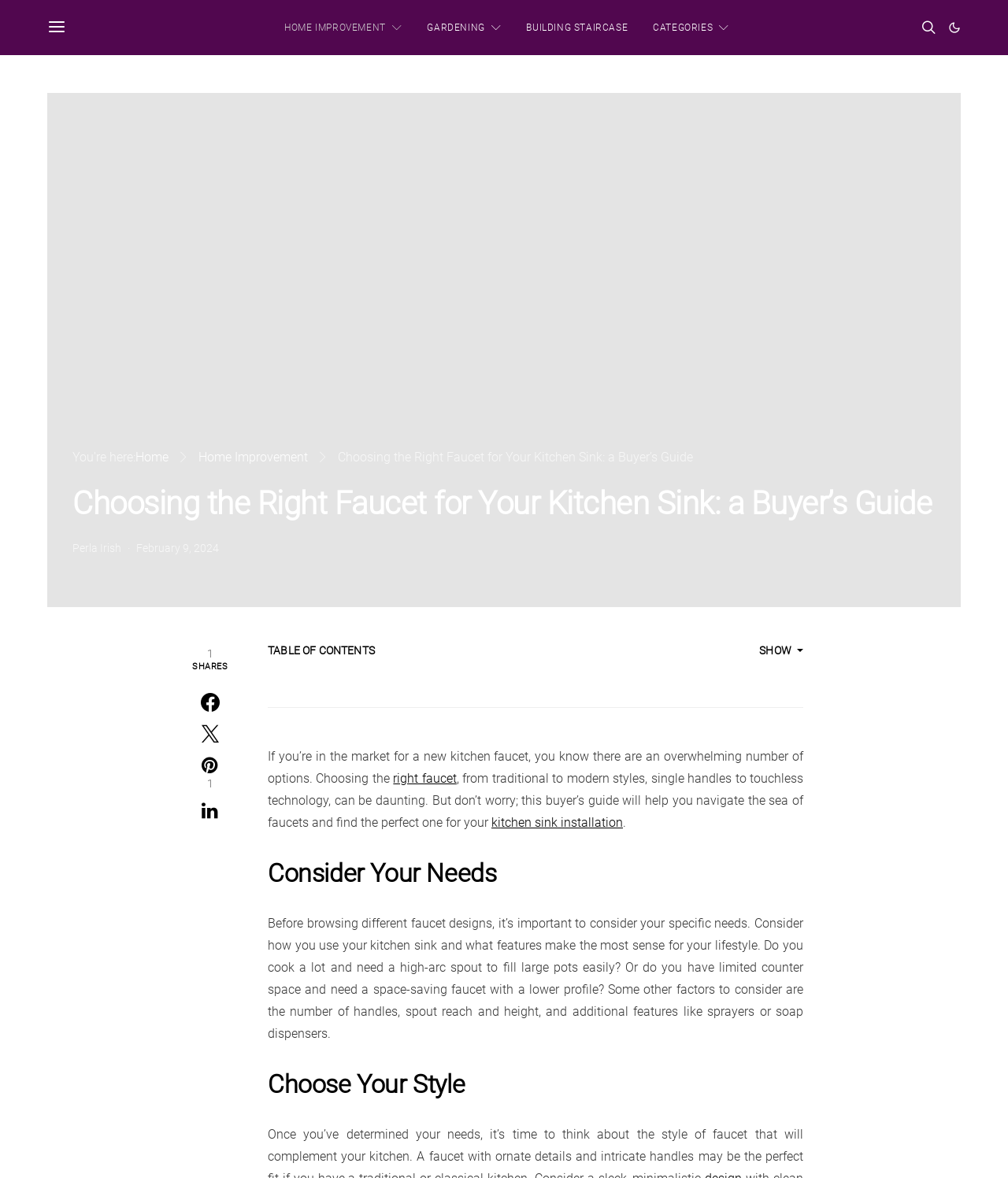Examine the image and give a thorough answer to the following question:
What factors should be considered when choosing a faucet?

According to the webpage, before browsing different faucet designs, it's important to consider specific needs, such as how you use your kitchen sink, the number of handles, spout reach and height, and additional features like sprayers or soap dispensers.